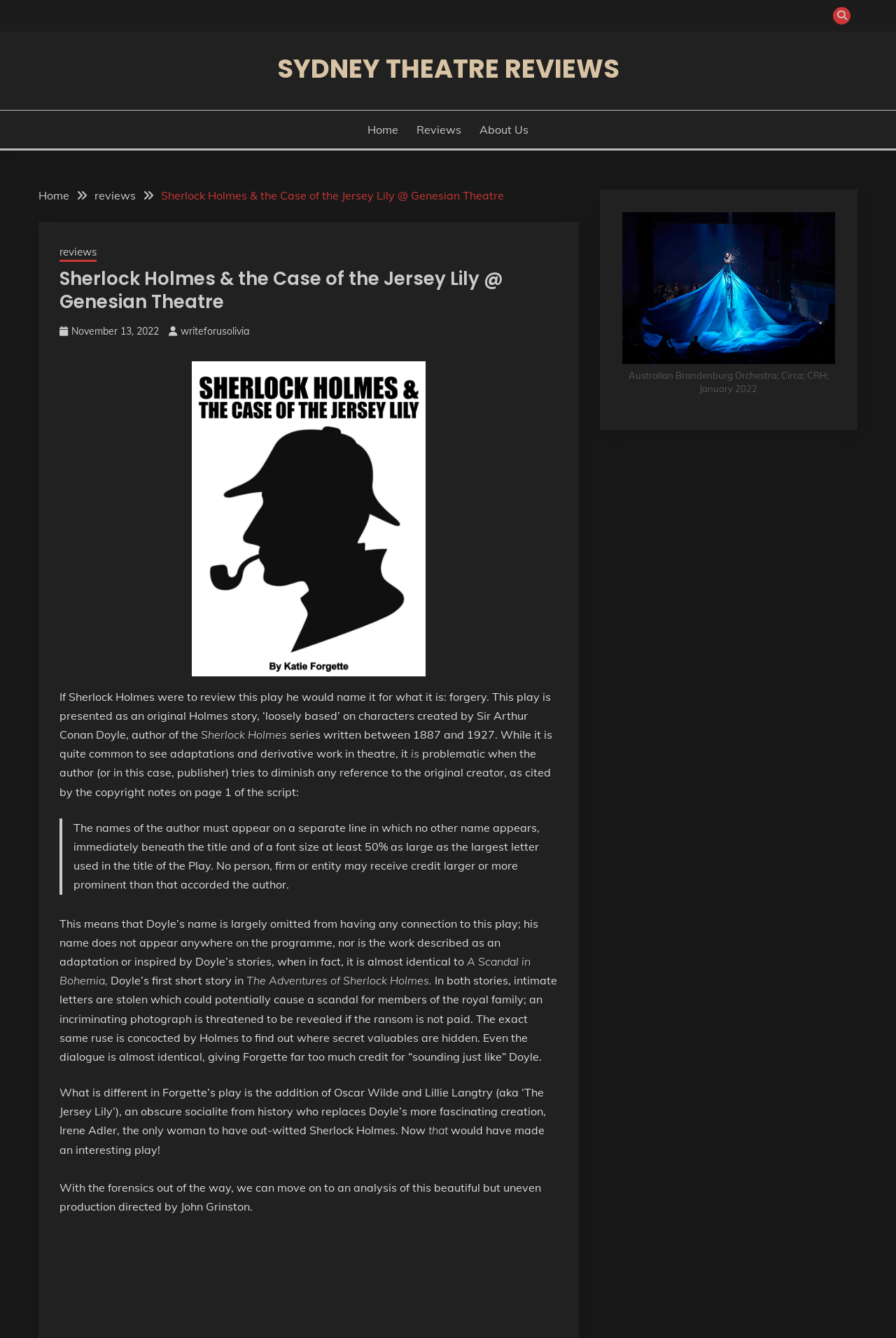Identify the bounding box coordinates of the clickable region to carry out the given instruction: "Search for staff members".

None